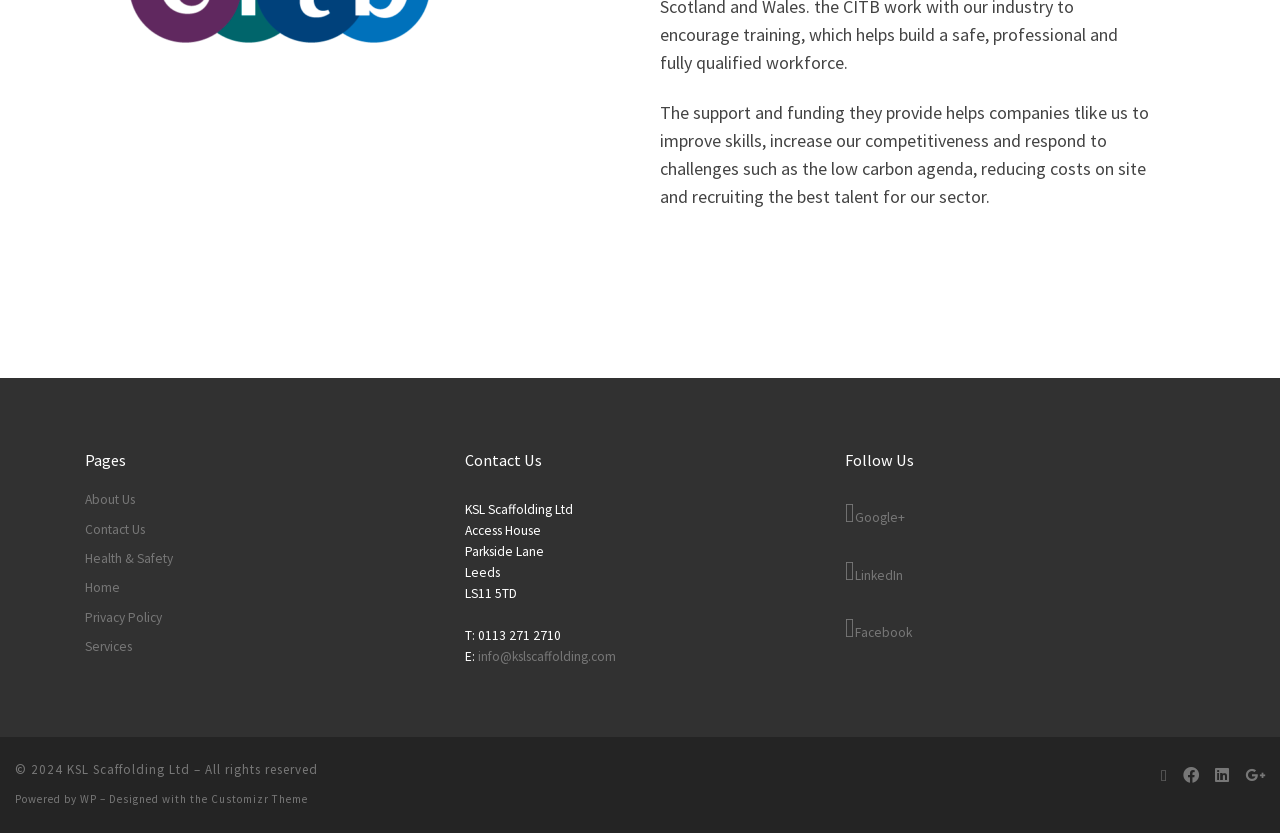Provide the bounding box coordinates of the UI element that matches the description: "Contact Us".

[0.066, 0.624, 0.113, 0.649]